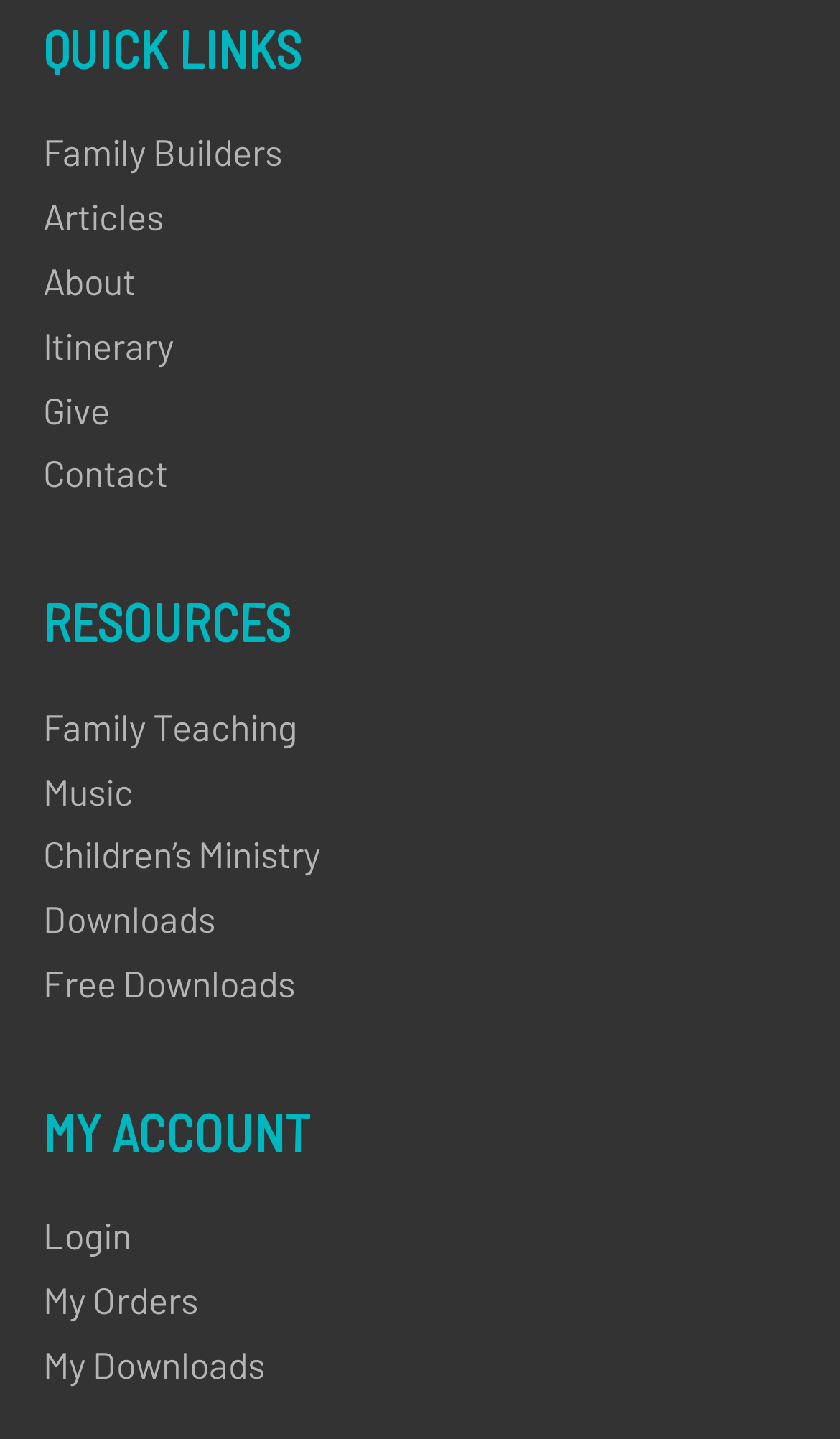Locate the bounding box coordinates of the item that should be clicked to fulfill the instruction: "explore children's ministry resources".

[0.051, 0.578, 0.382, 0.608]